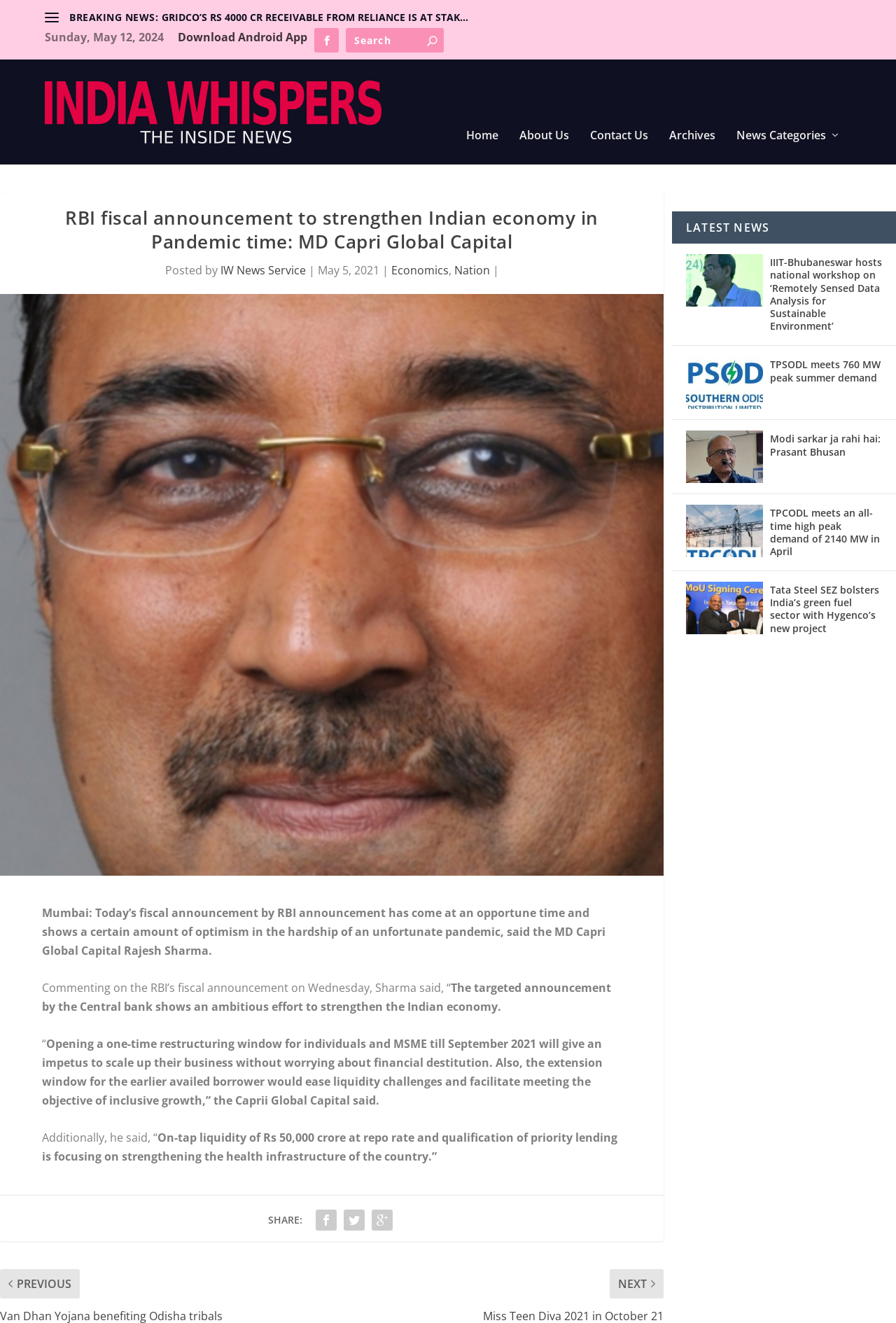Find and specify the bounding box coordinates that correspond to the clickable region for the instruction: "Click on the 'BREAKING NEWS:' link".

[0.077, 0.008, 0.177, 0.018]